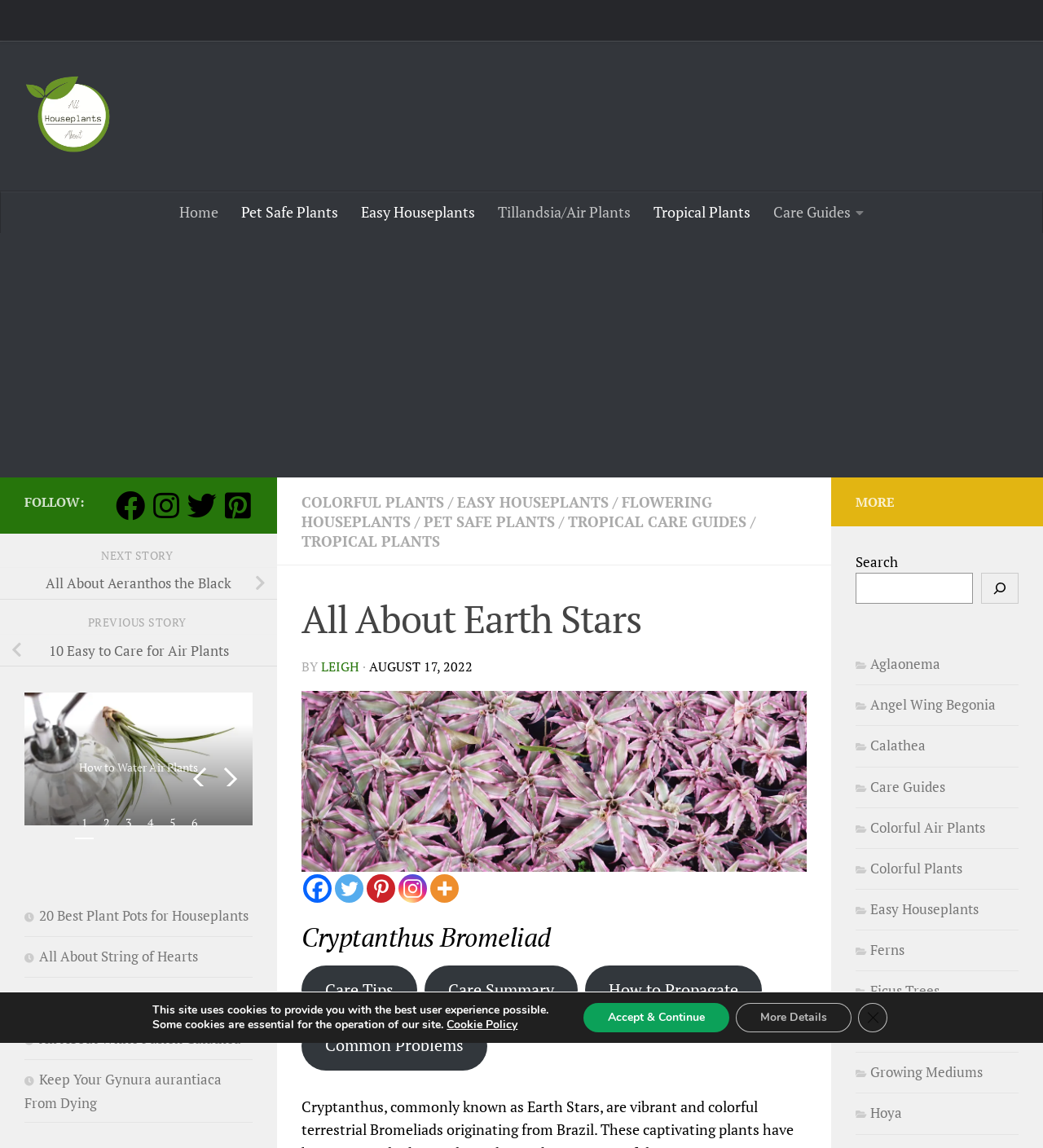Please provide a comprehensive answer to the question below using the information from the image: What social media platforms are available for following?

I found the answer by looking at the links 'Facebook', 'Twitter', 'Instagram', and 'Pinterest' with their respective bounding box coordinates, which indicate the available social media platforms for following.